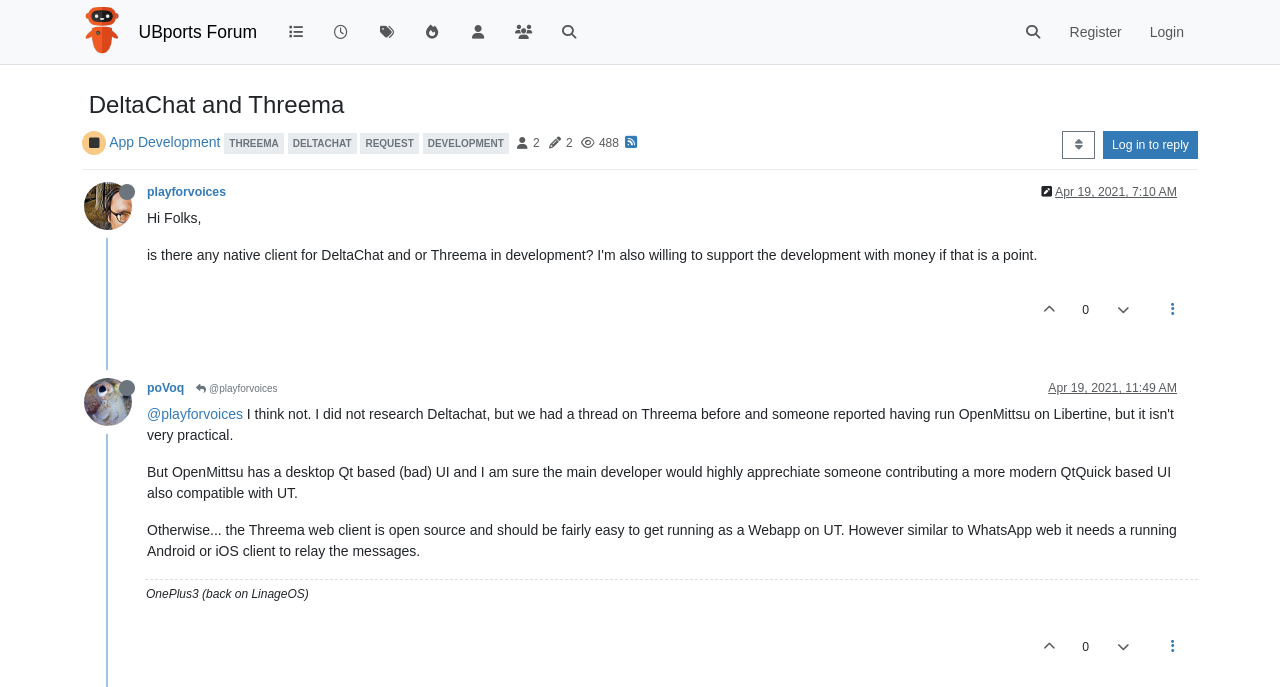Please identify the primary heading on the webpage and return its text.

 DeltaChat and Threema